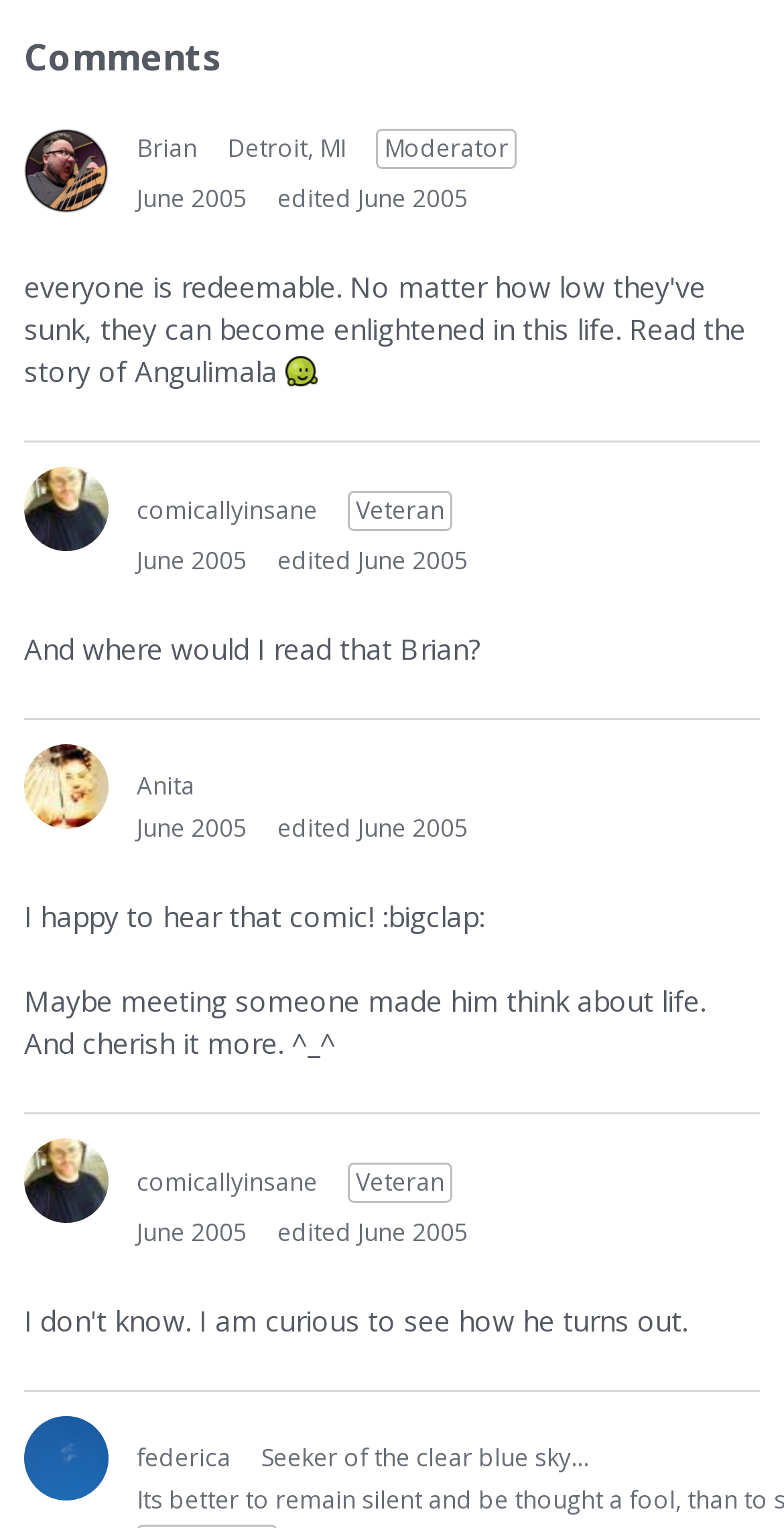Show the bounding box coordinates for the element that needs to be clicked to execute the following instruction: "View Anita's profile". Provide the coordinates in the form of four float numbers between 0 and 1, i.e., [left, top, right, bottom].

[0.031, 0.487, 0.138, 0.542]